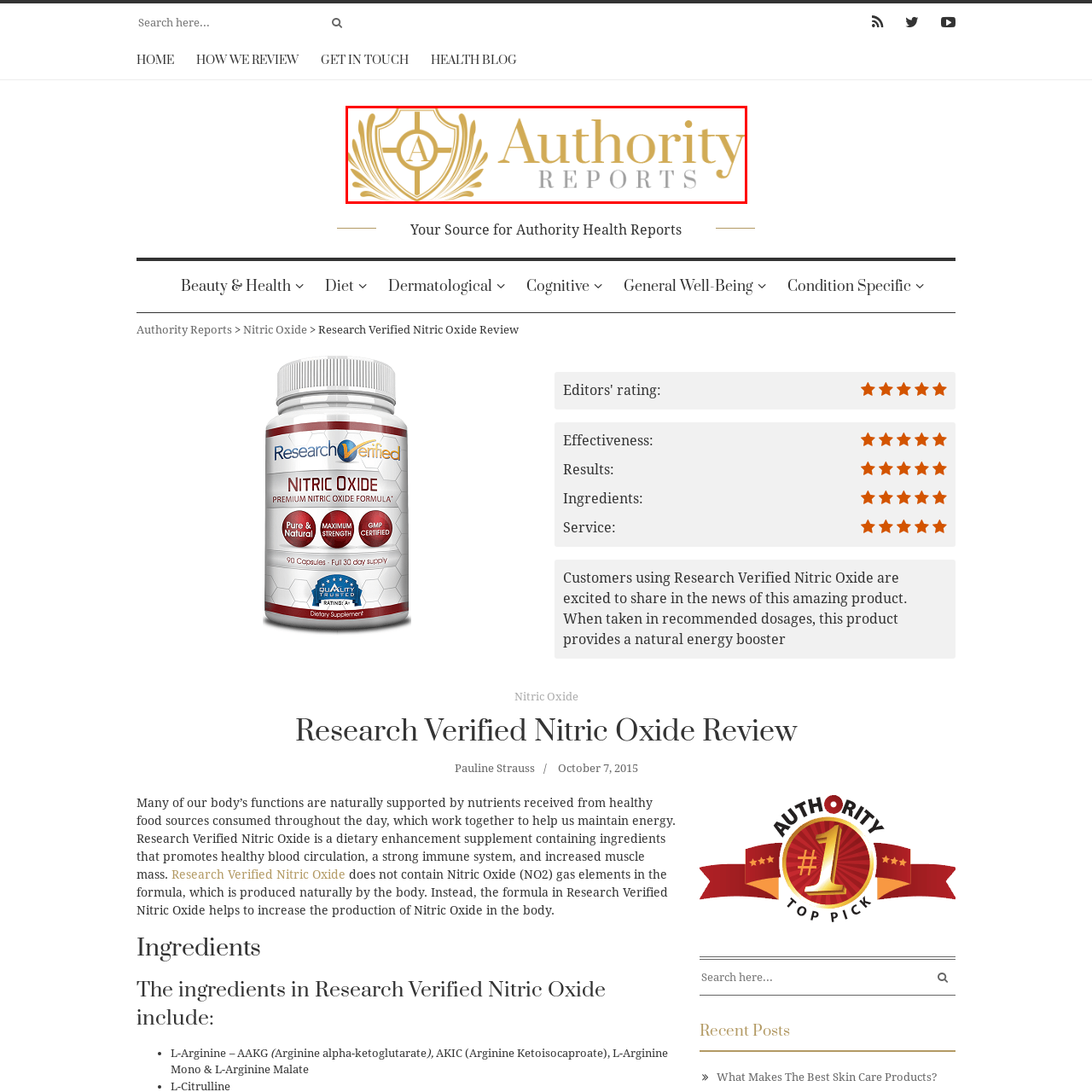View the image within the red box and answer the following question with a concise word or phrase:
What type of reports does Authority Reports provide?

Health reports